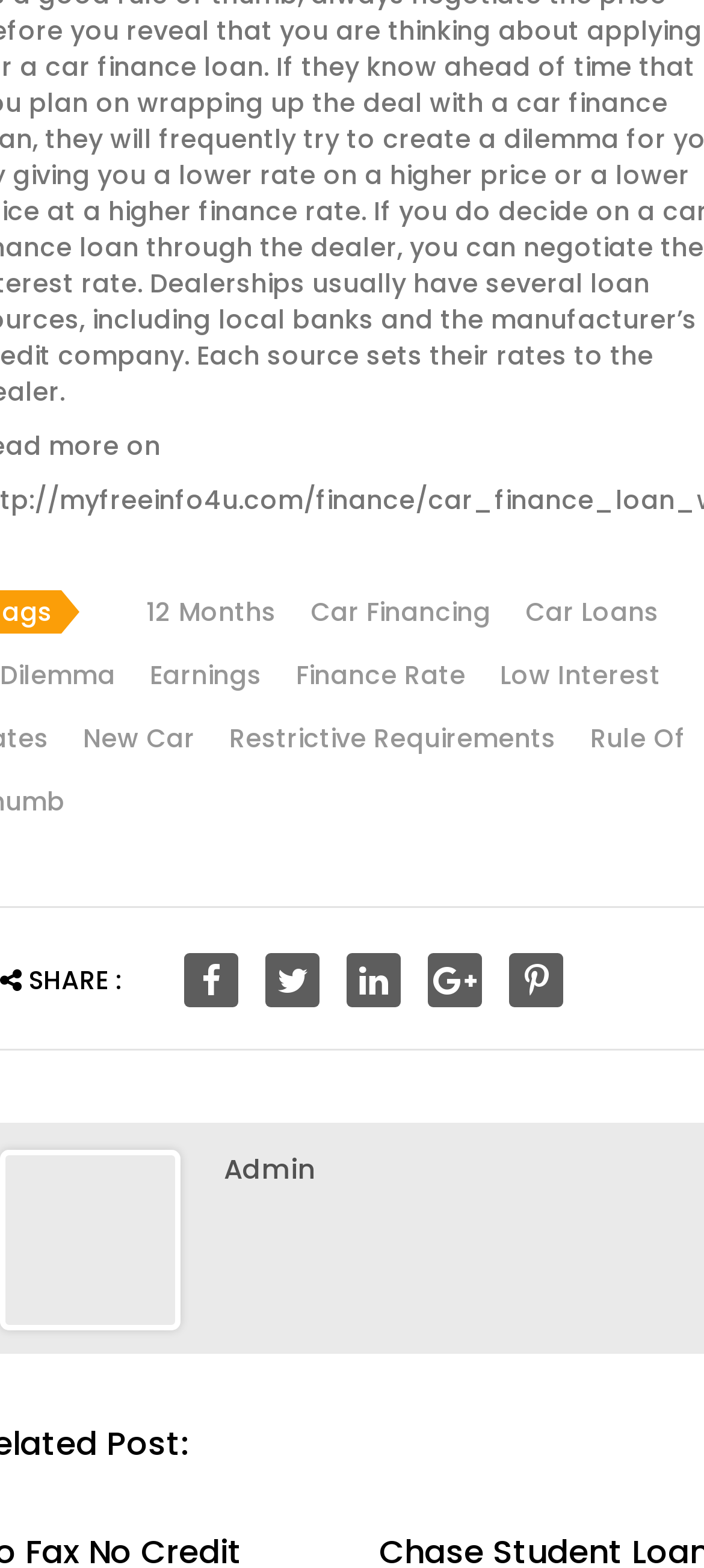Can you identify the bounding box coordinates of the clickable region needed to carry out this instruction: 'View 12 months'? The coordinates should be four float numbers within the range of 0 to 1, stated as [left, top, right, bottom].

[0.169, 0.379, 0.392, 0.402]